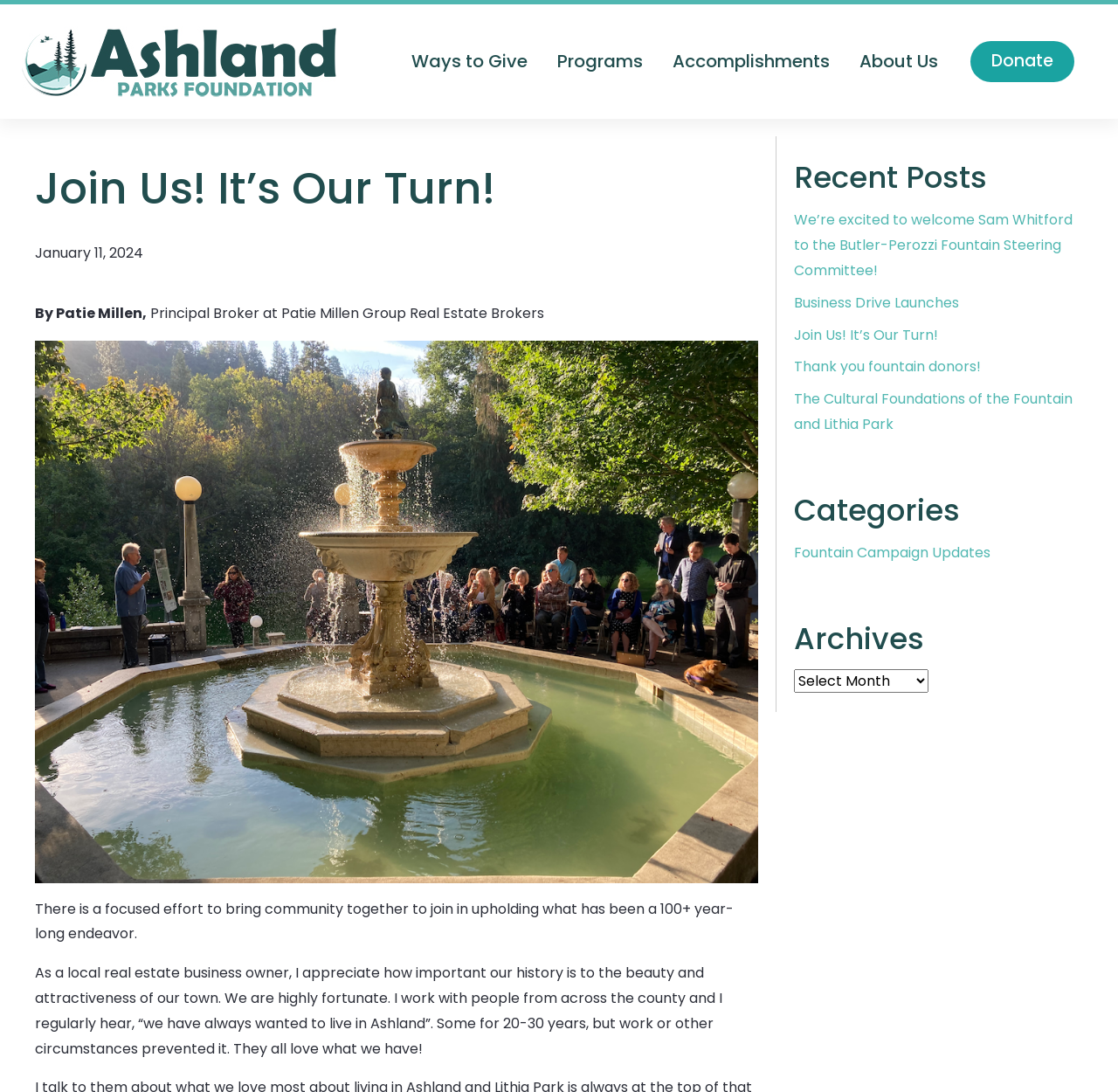Create an elaborate caption for the webpage.

This webpage is about the Ashland Parks & Rec Foundation, with a focus on the fountain restoration project. At the top left, there is a logo of the Ashland Parks Foundation, accompanied by a navigation menu with links to "Ways to Give", "Programs", "Accomplishments", "About Us", and "Donate". 

Below the navigation menu, there is a heading that reads "Join Us! It’s Our Turn!" followed by a date "January 11, 2024". The author of the article, Patie Millen, is introduced as the Principal Broker at Patie Millen Group Real Estate Brokers. 

A large image of a fountain meeting is displayed below the author's introduction. The image takes up most of the width of the page. 

The main content of the webpage is a passage written by Patie Millen, where she expresses her appreciation for the history and beauty of Ashland and encourages the community to join in upholding the 100+ year-long endeavor of the fountain restoration. 

On the right side of the page, there are several sections, including "Recent Posts", "Categories", and "Archives". The "Recent Posts" section lists several links to news articles, including "We’re excited to welcome Sam Whitford to the Butler-Perozzi Fountain Steering Committee!", "Business Drive Launches", and others. The "Categories" section has a single link to "Fountain Campaign Updates", and the "Archives" section has a combobox that allows users to select a specific archive.